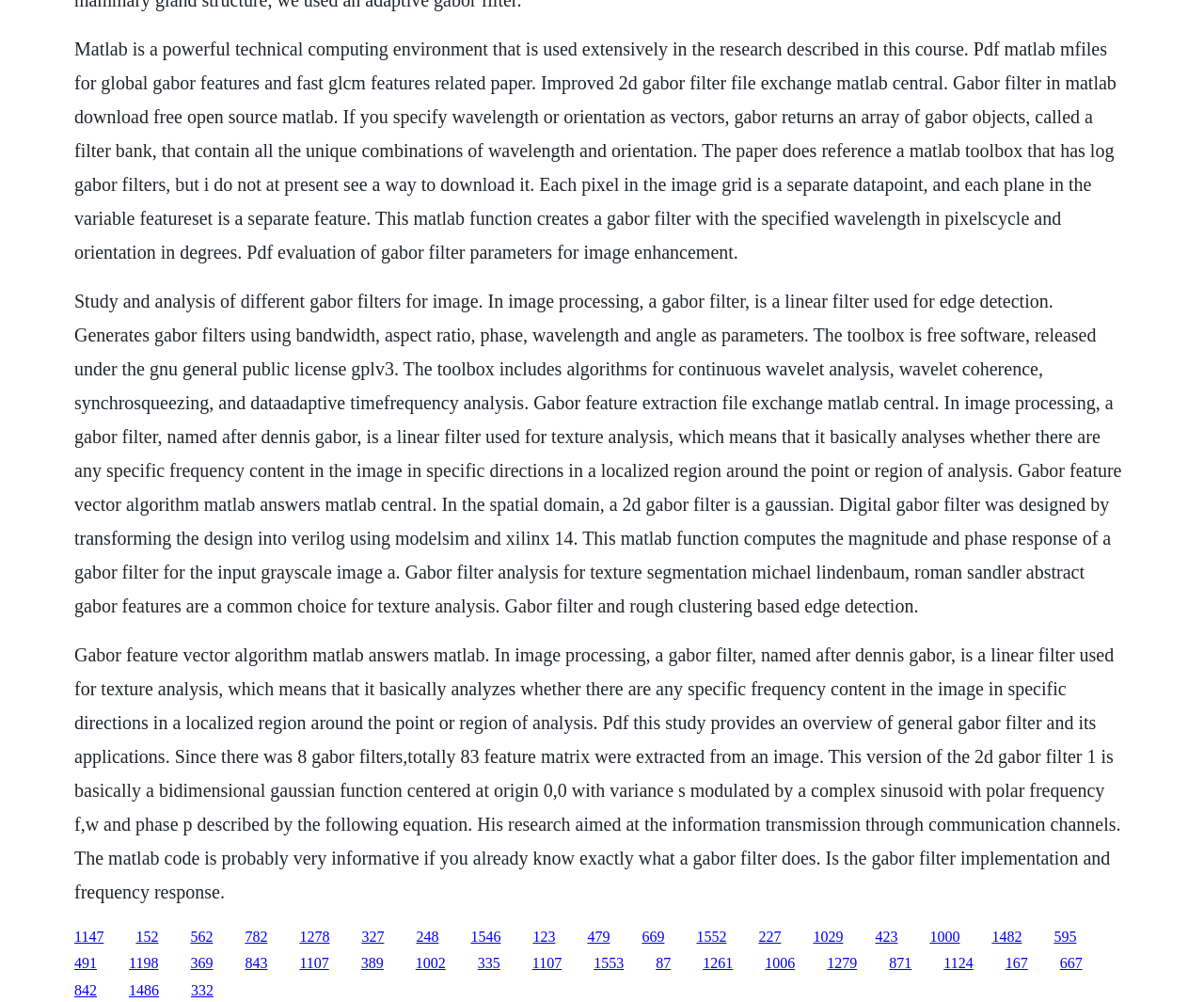Determine the bounding box coordinates of the region I should click to achieve the following instruction: "Go to the Matlab answers page for Gabor feature vector algorithm". Ensure the bounding box coordinates are four float numbers between 0 and 1, i.e., [left, top, right, bottom].

[0.062, 0.643, 0.931, 0.9]